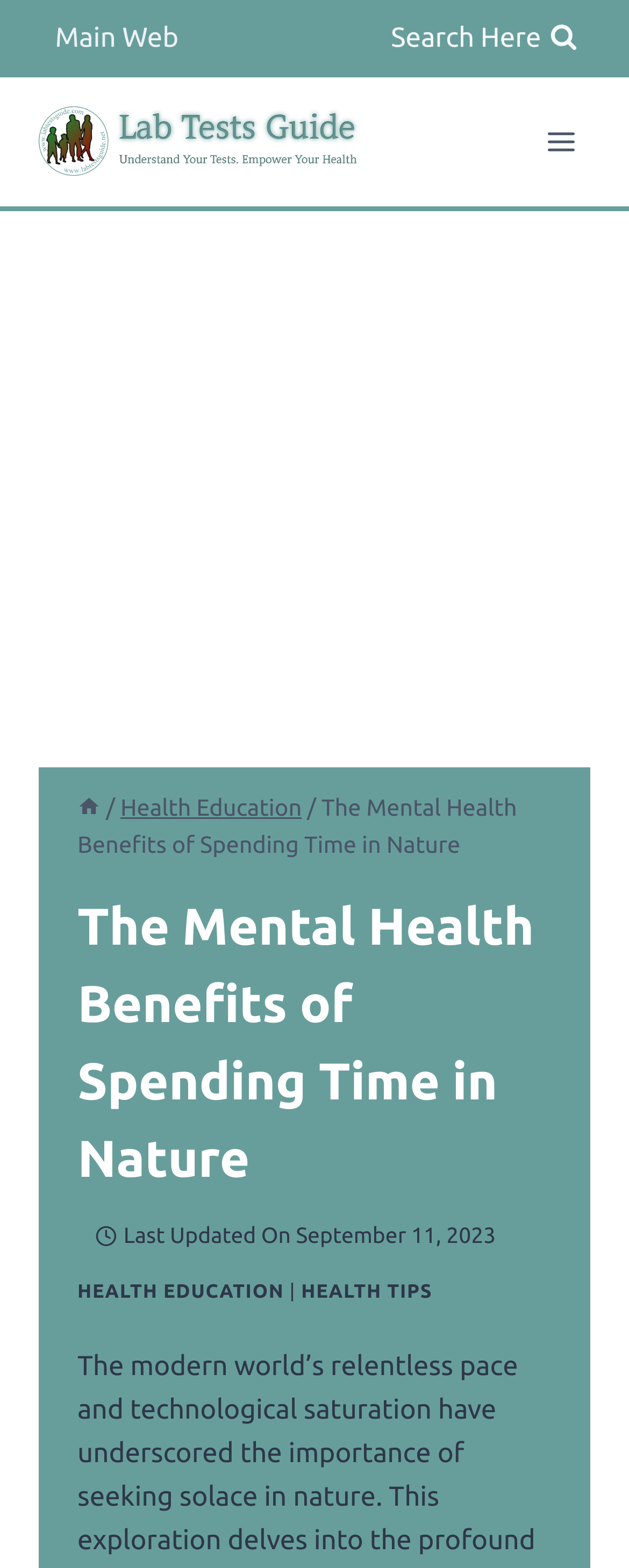Identify the bounding box coordinates of the element to click to follow this instruction: 'Visit the Lab Tests Guide'. Ensure the coordinates are four float values between 0 and 1, provided as [left, top, right, bottom].

[0.062, 0.068, 0.574, 0.112]